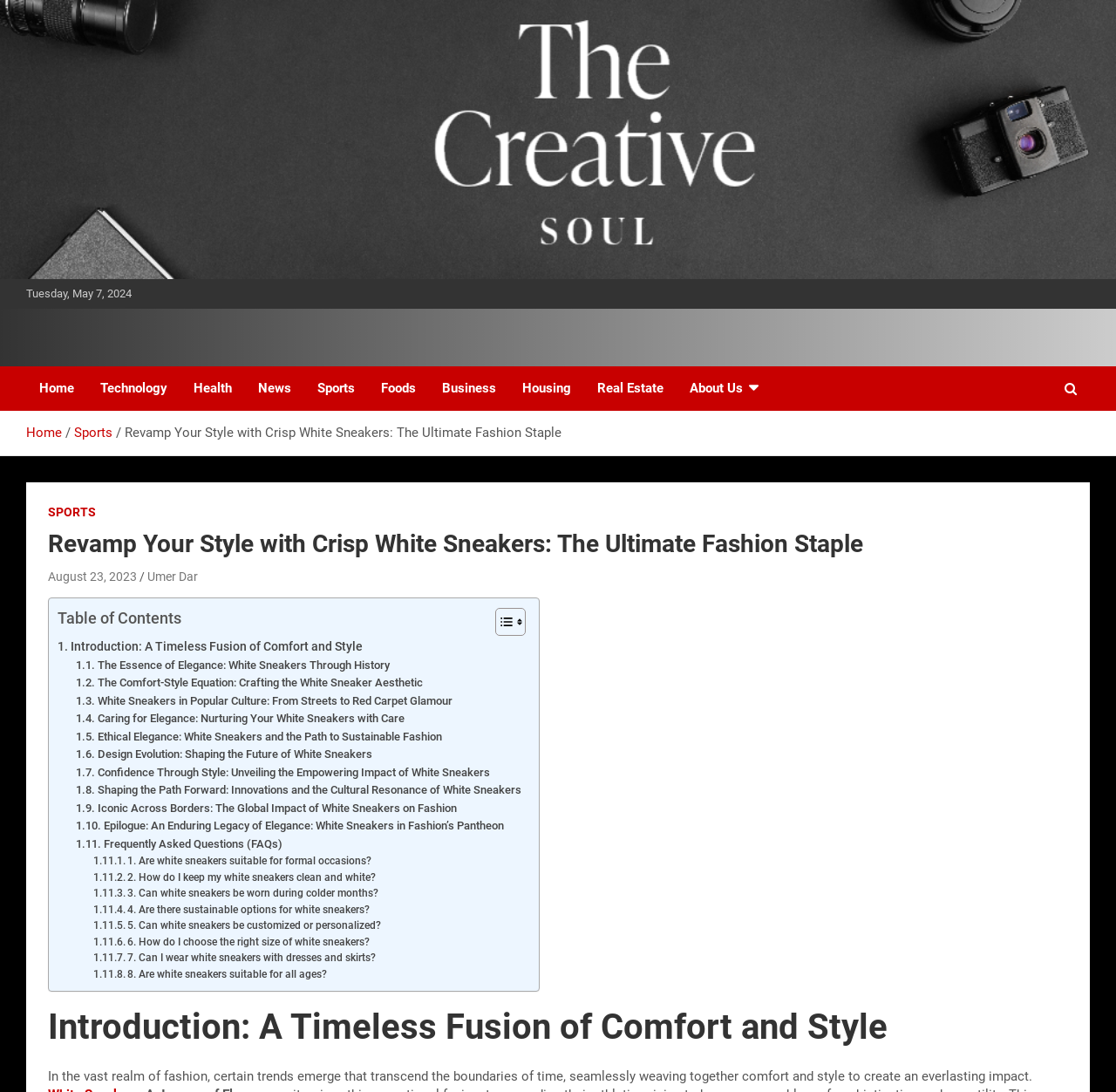Bounding box coordinates should be in the format (top-left x, top-left y, bottom-right x, bottom-right y) and all values should be floating point numbers between 0 and 1. Determine the bounding box coordinate for the UI element described as: August 23, 2023

[0.043, 0.522, 0.123, 0.534]